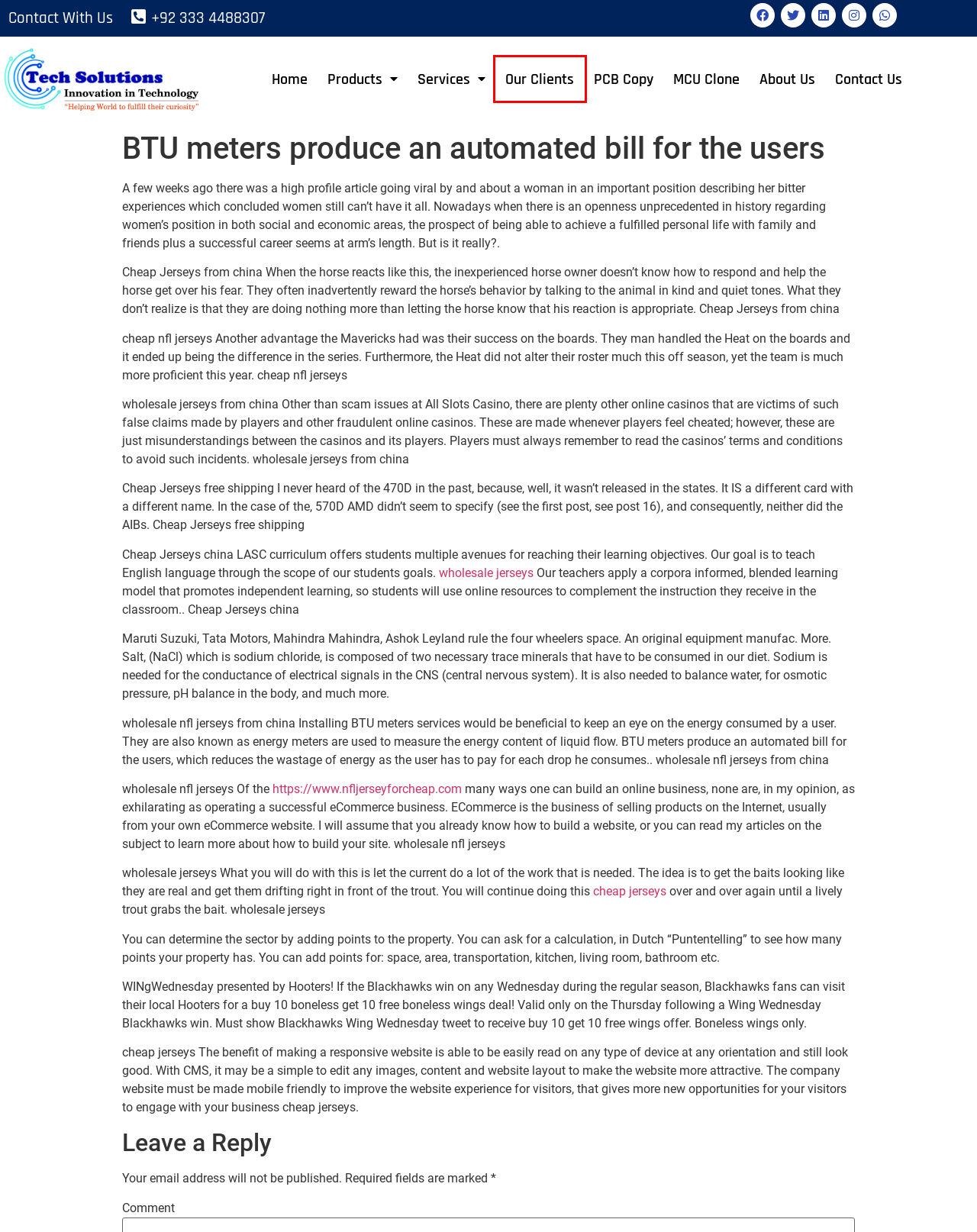Observe the screenshot of a webpage with a red bounding box highlighting an element. Choose the webpage description that accurately reflects the new page after the element within the bounding box is clicked. Here are the candidates:
A. Products – Tech Solutions
B. Our Clients – Tech Solutions
C. Contact Us – Tech Solutions
D. About Us – Tech Solutions
E. MCU Clone – Tech Solutions
F. Tech Solutions – techsolutionspk
G. Manufacturing System – Tech Solutions
H. Mechanical Engineering Combines with Electronics – Tech Solutions

B